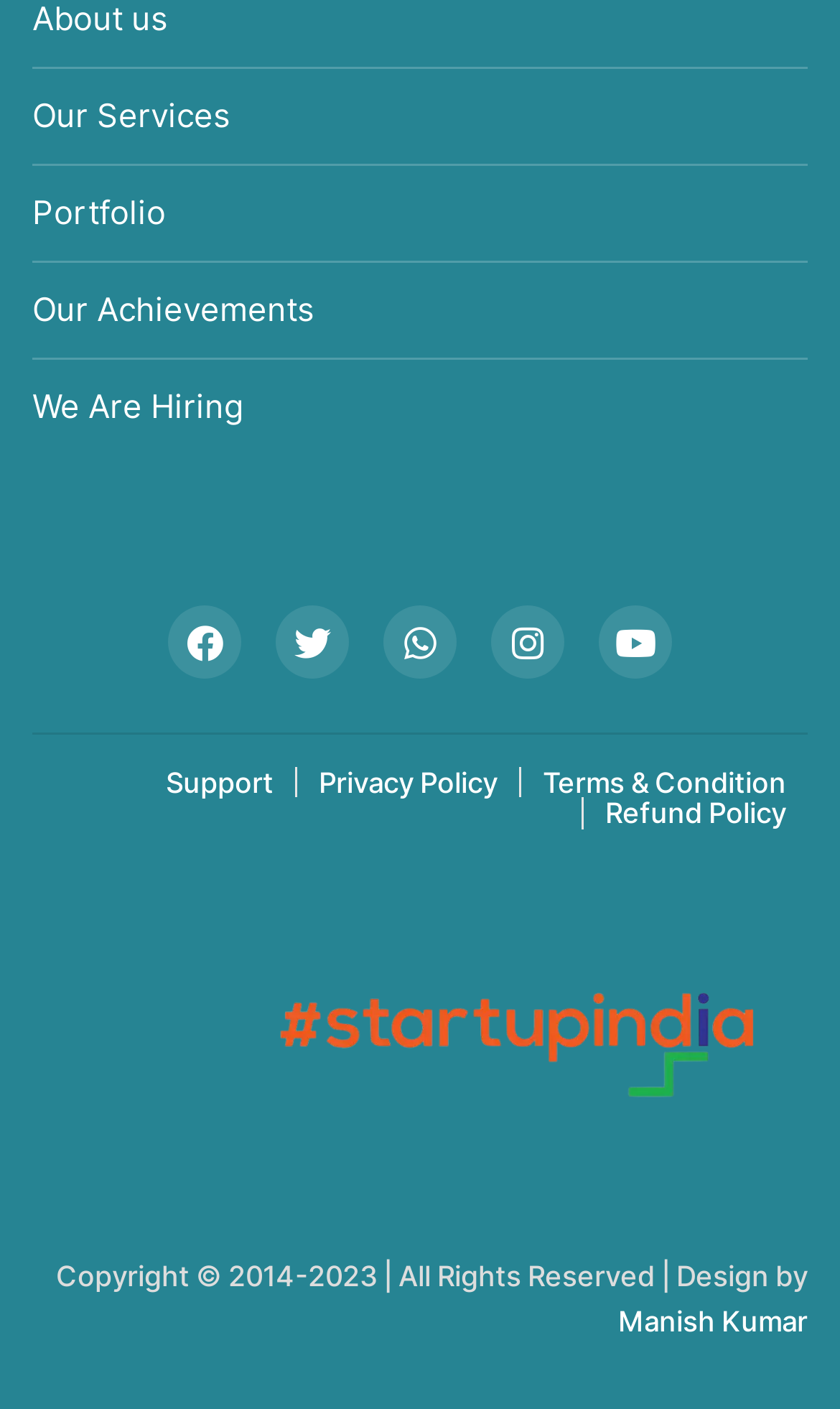Analyze the image and deliver a detailed answer to the question: How many social media links are there?

I counted the number of social media links by looking at the icons and their corresponding bounding box coordinates. The icons are , , , , and , which are commonly used for social media platforms.